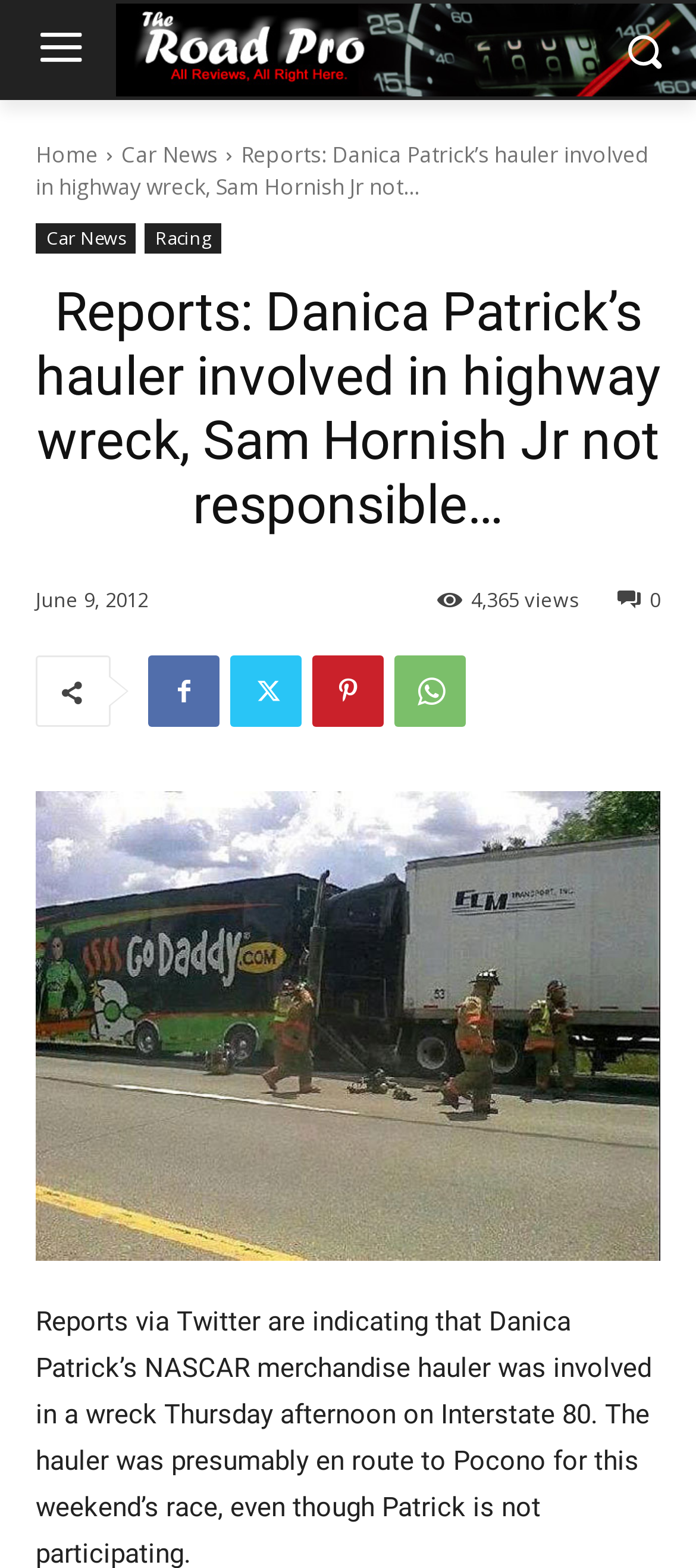What is the category of the article?
Observe the image and answer the question with a one-word or short phrase response.

Racing